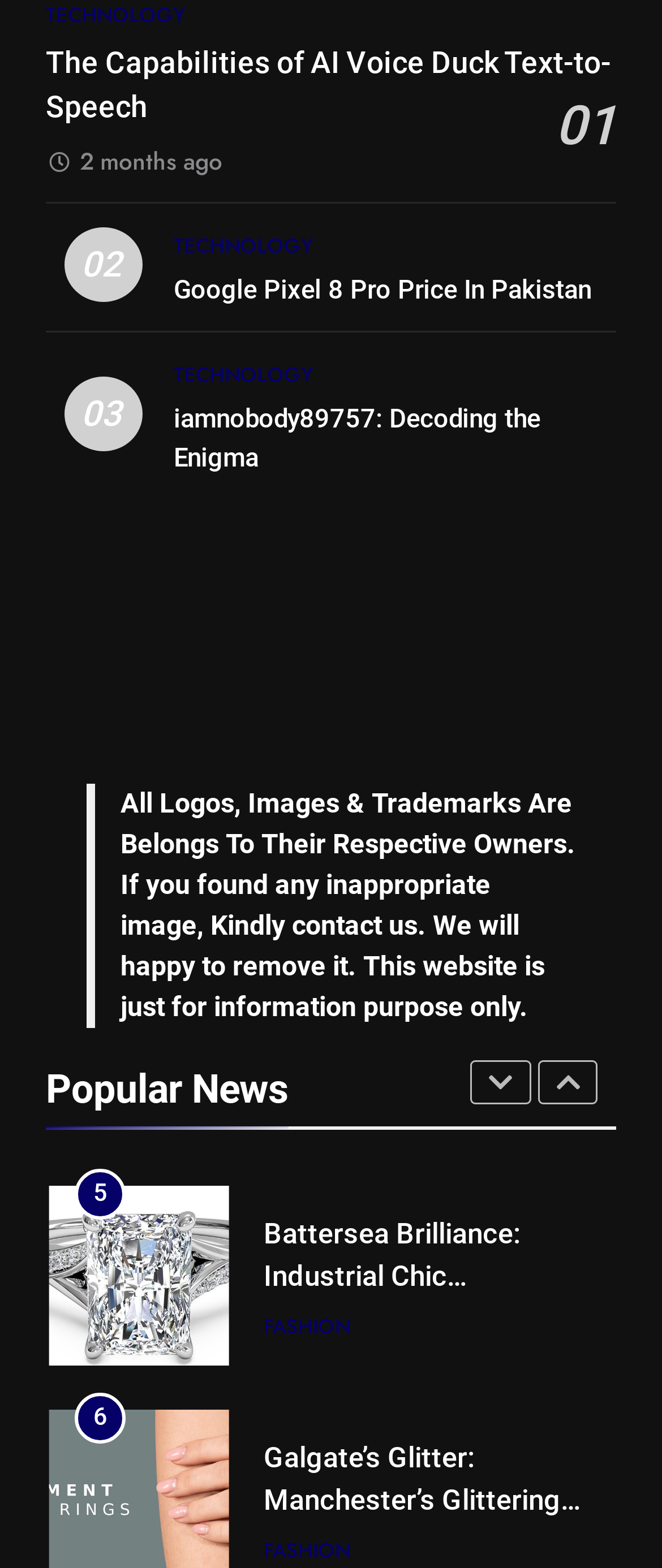Please predict the bounding box coordinates of the element's region where a click is necessary to complete the following instruction: "Click on the TECHNOLOGY category". The coordinates should be represented by four float numbers between 0 and 1, i.e., [left, top, right, bottom].

[0.262, 0.147, 0.472, 0.166]